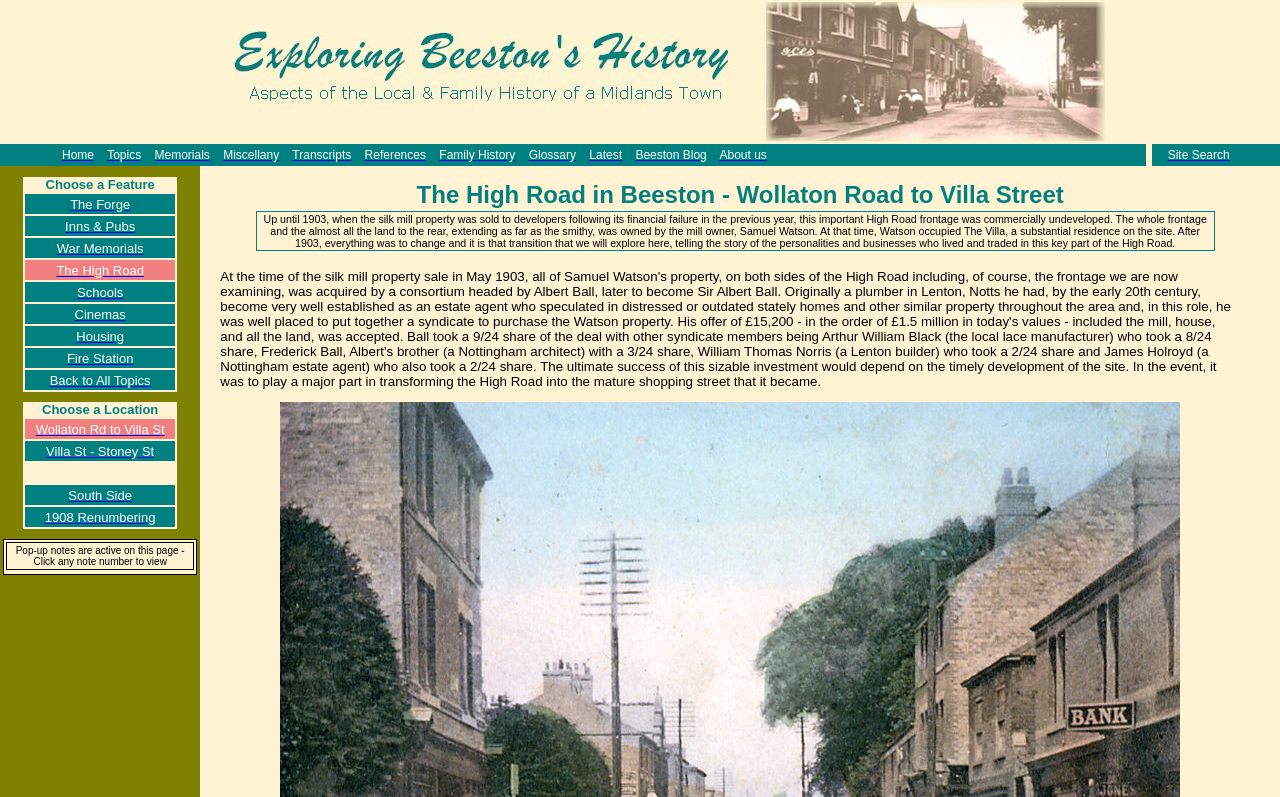Bounding box coordinates are given in the format (top-left x, top-left y, bottom-right x, bottom-right y). All values should be floating point numbers between 0 and 1. Provide the bounding box coordinate for the UI element described as: Inns & Pubs

[0.051, 0.272, 0.106, 0.293]